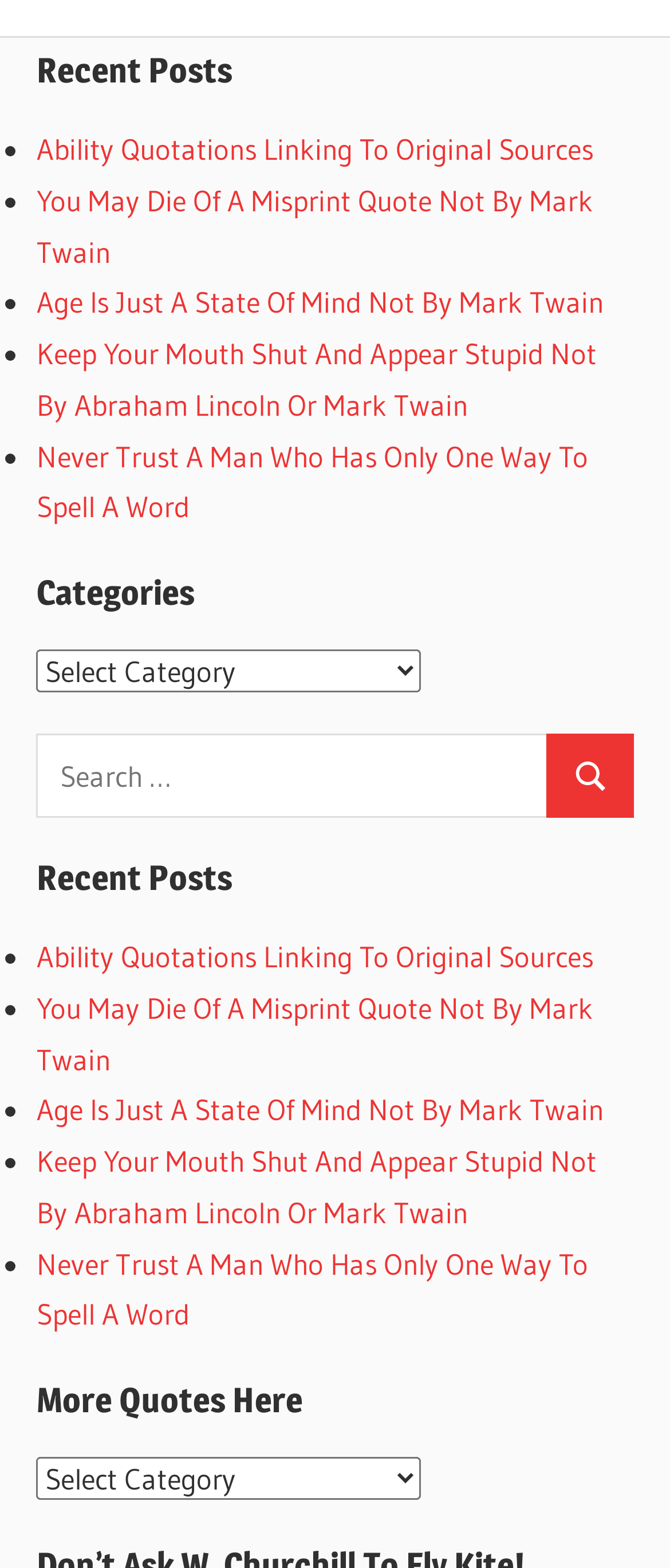Please determine the bounding box coordinates of the element's region to click for the following instruction: "Search for a quote".

[0.054, 0.468, 0.946, 0.521]